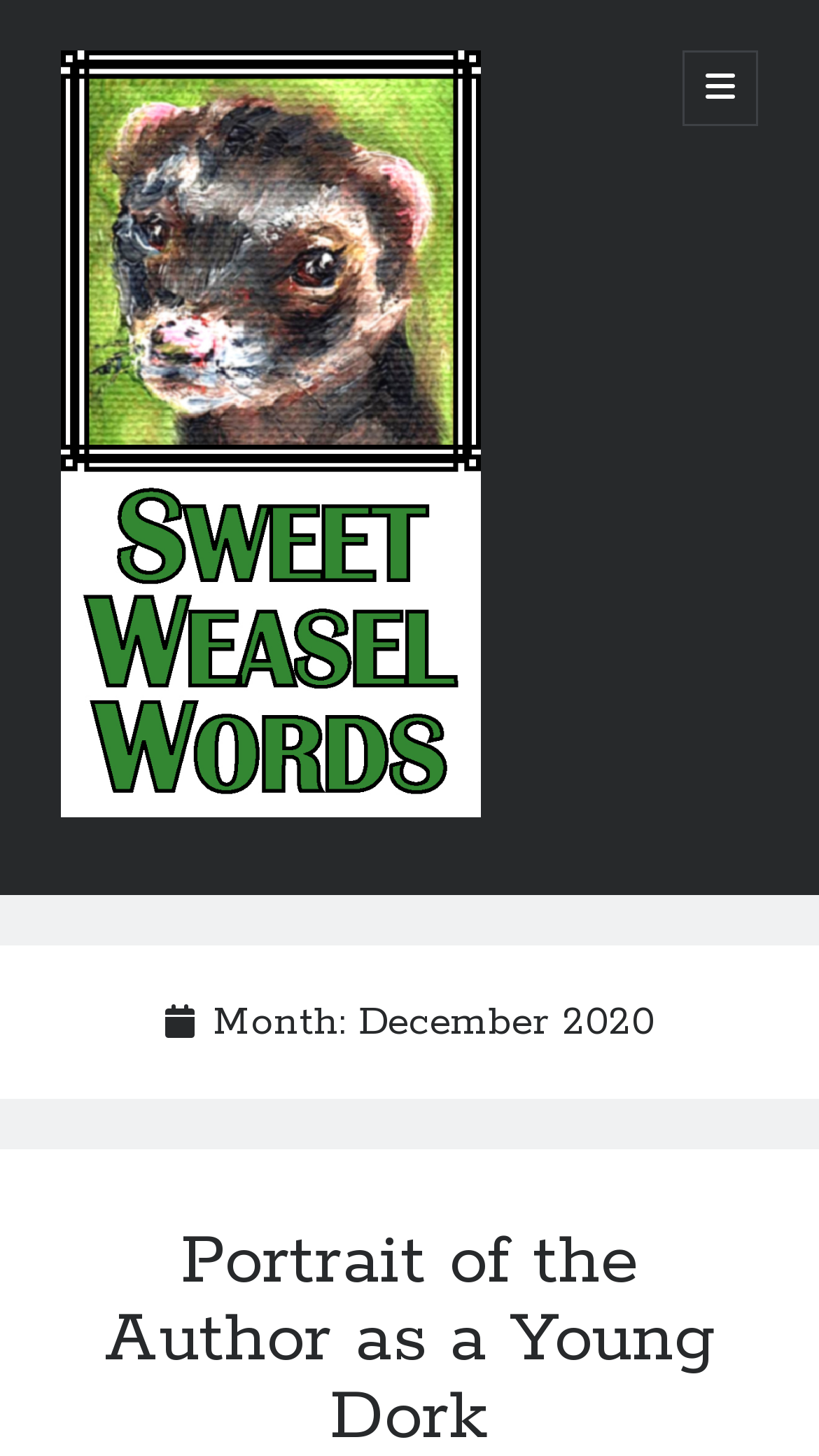Determine the bounding box coordinates for the area that should be clicked to carry out the following instruction: "click 'Go' button".

[0.077, 0.676, 0.923, 0.73]